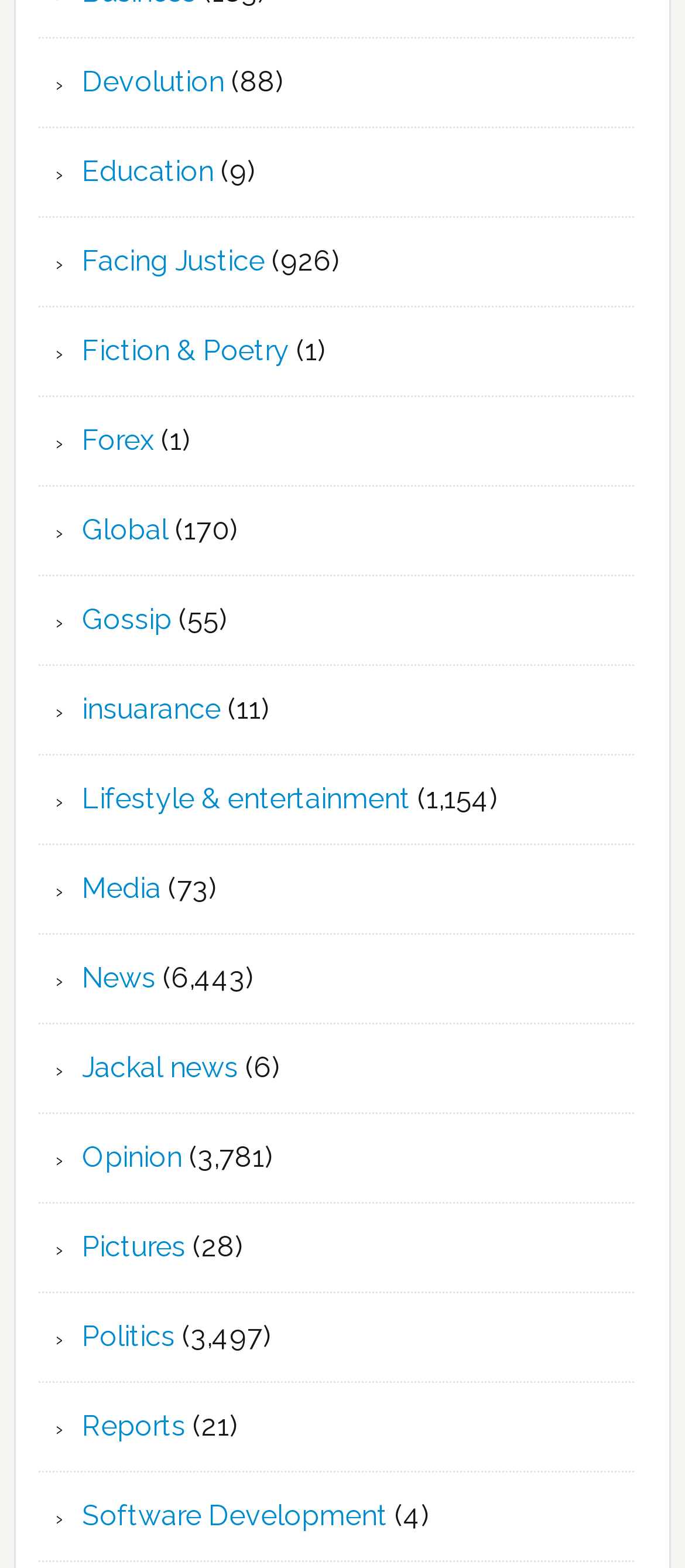Locate the bounding box coordinates of the region to be clicked to comply with the following instruction: "Check Forex". The coordinates must be four float numbers between 0 and 1, in the form [left, top, right, bottom].

[0.12, 0.27, 0.225, 0.292]